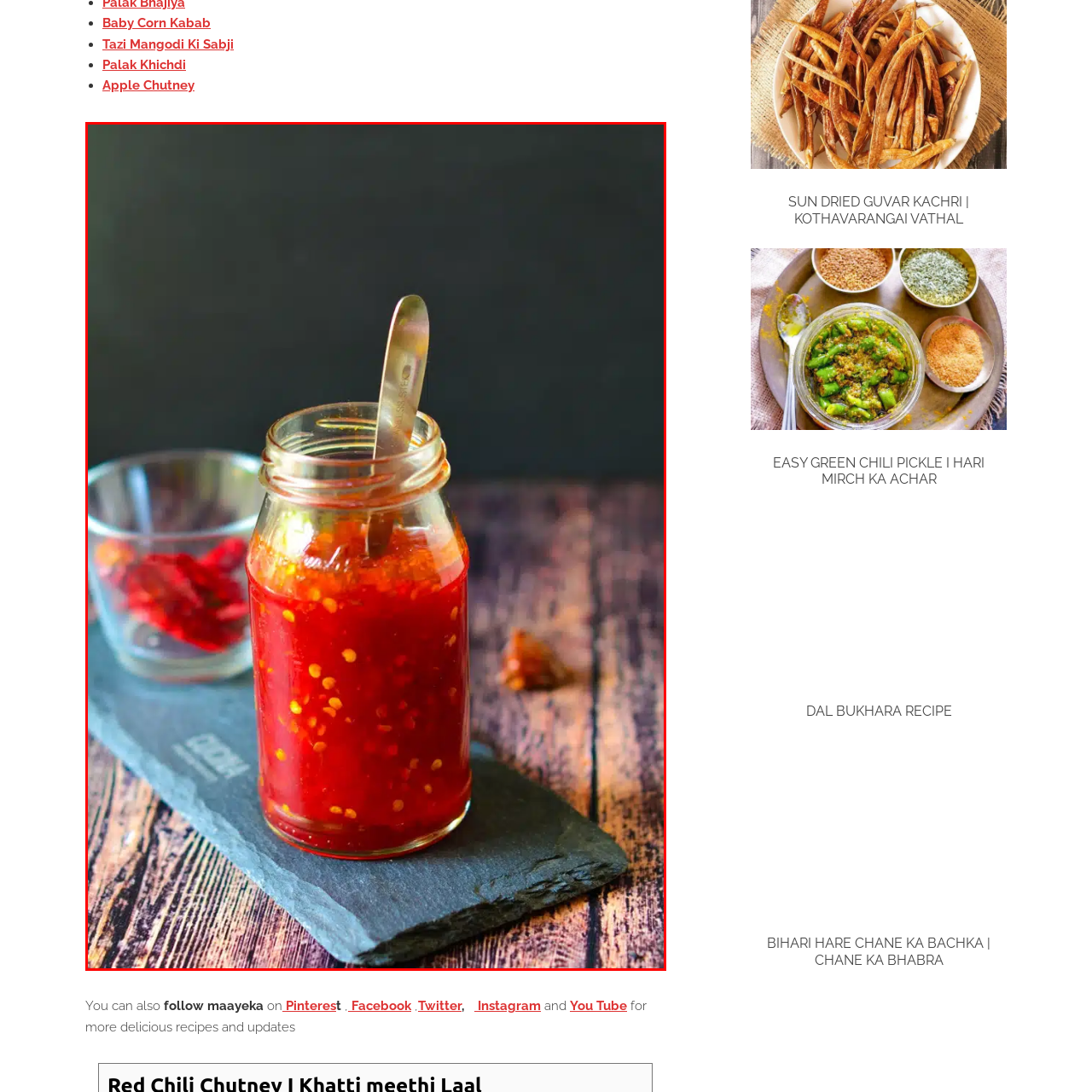What material is the spoon made of?
Inspect the image within the red bounding box and answer concisely using one word or a short phrase.

Stainless steel